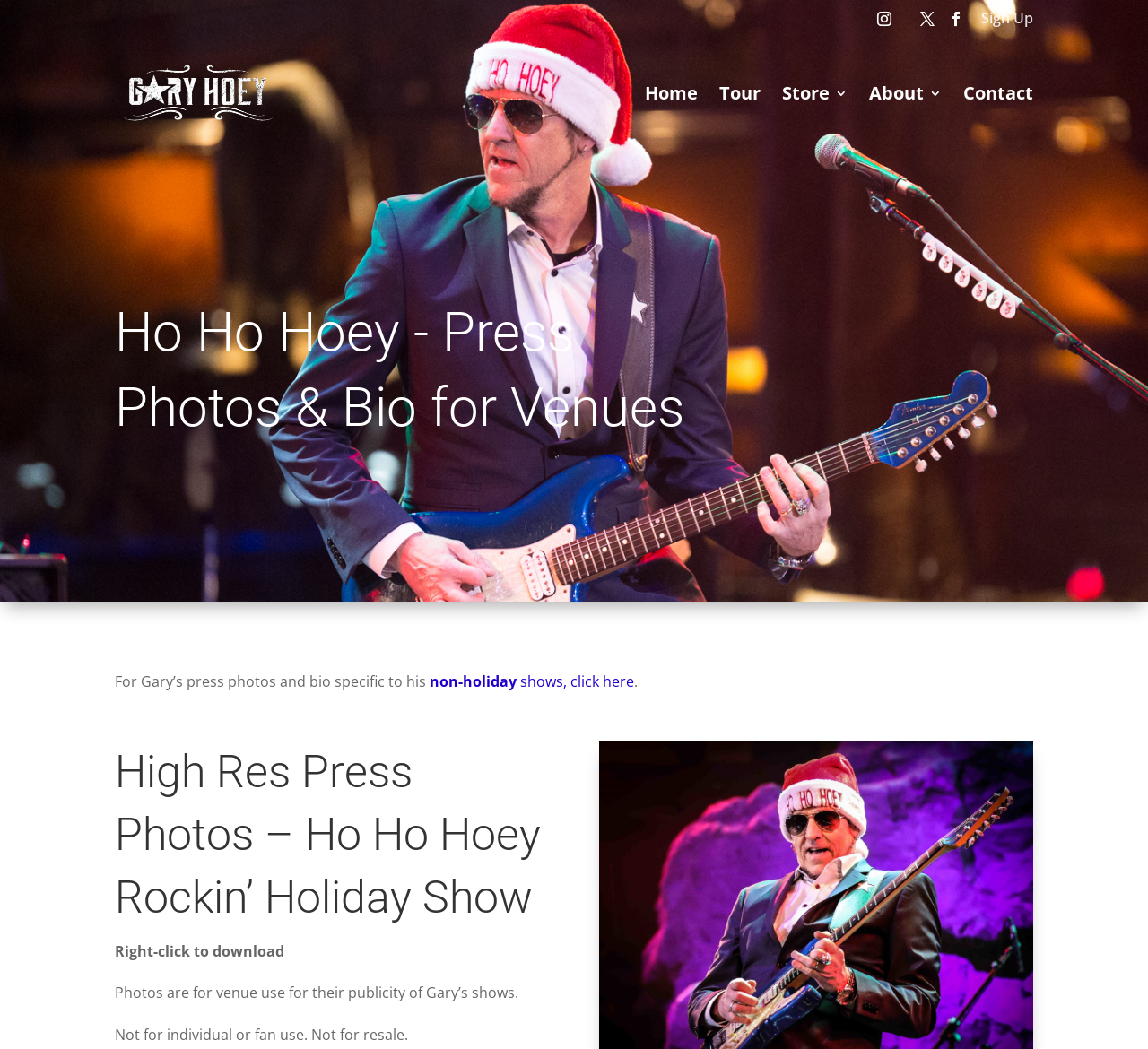What type of shows does Gary Hoey perform?
Based on the visual details in the image, please answer the question thoroughly.

The heading 'High Res Press Photos – Ho Ho Hoey Rockin’ Holiday Show' suggests that Gary Hoey performs holiday shows, and the webpage provides press photos and bio for venues related to these shows.